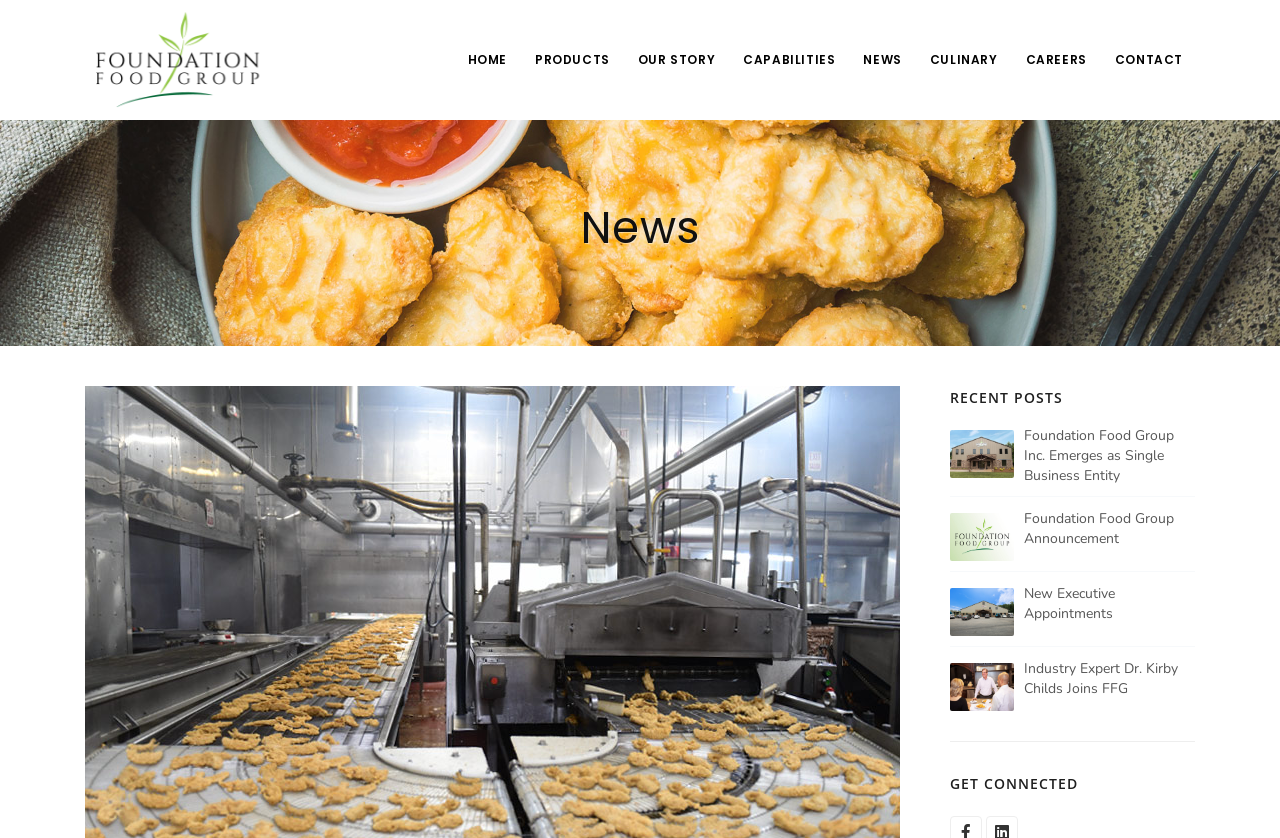What is the title of the latest news post?
Please elaborate on the answer to the question with detailed information.

I looked at the news section and found the latest news post, which has the title 'Foundation Food Group Inc. Emerges as Single Business Entity'.